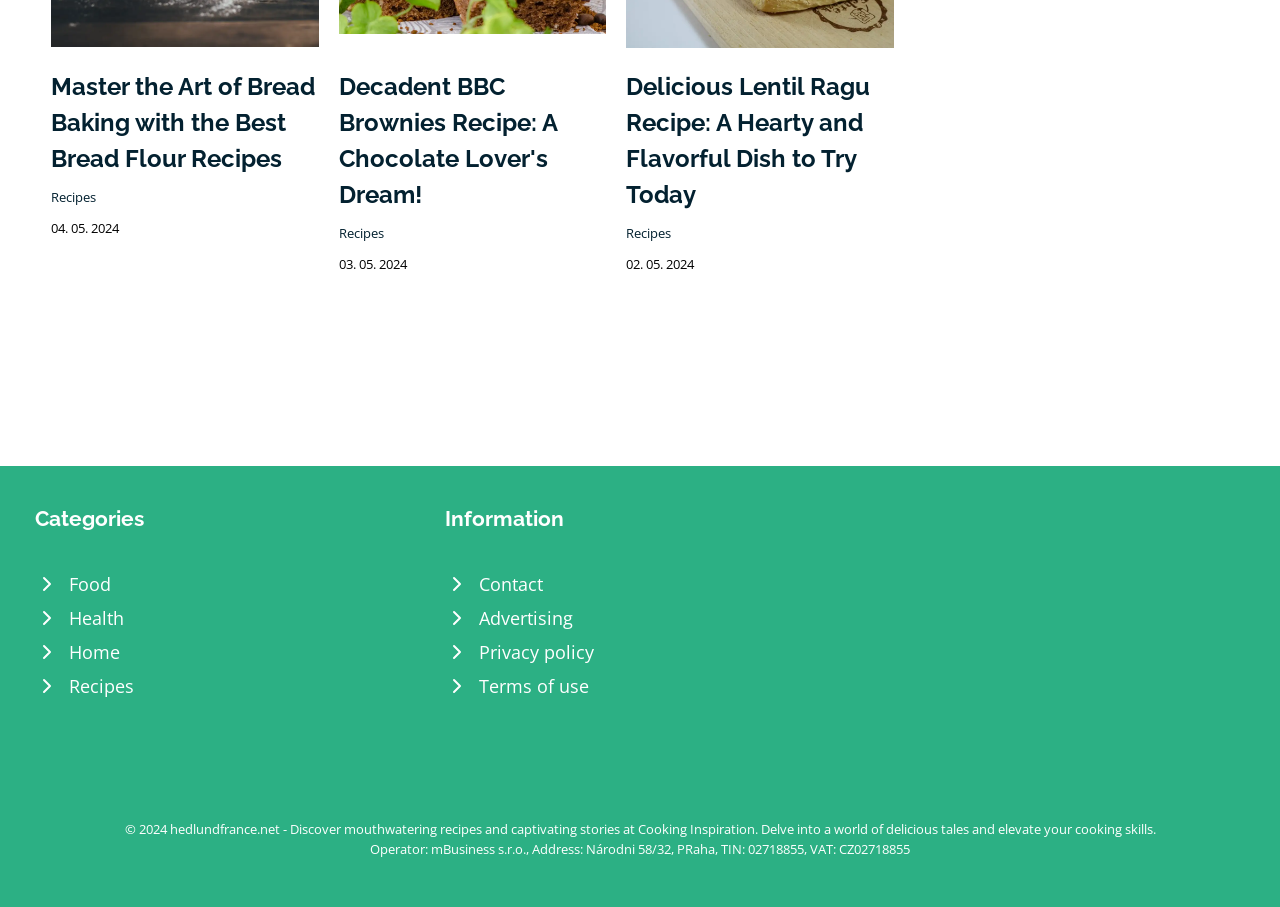Locate the bounding box coordinates of the element I should click to achieve the following instruction: "Click on the 'Decadent BBC Brownies Recipe: A Chocolate Lover's Dream!' link".

[0.265, 0.08, 0.435, 0.231]